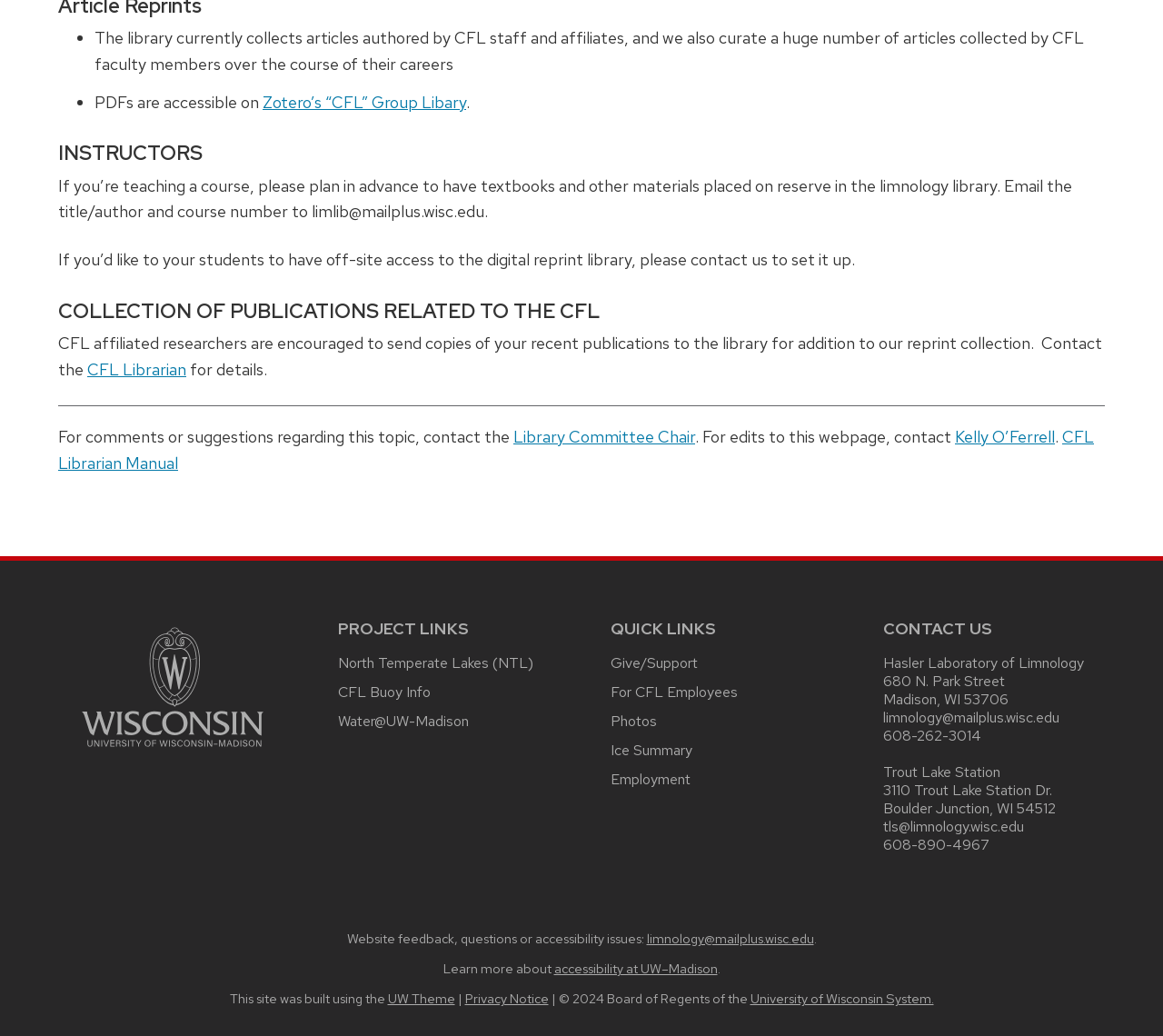Pinpoint the bounding box coordinates of the element to be clicked to execute the instruction: "Go to the main university website".

[0.07, 0.715, 0.227, 0.734]